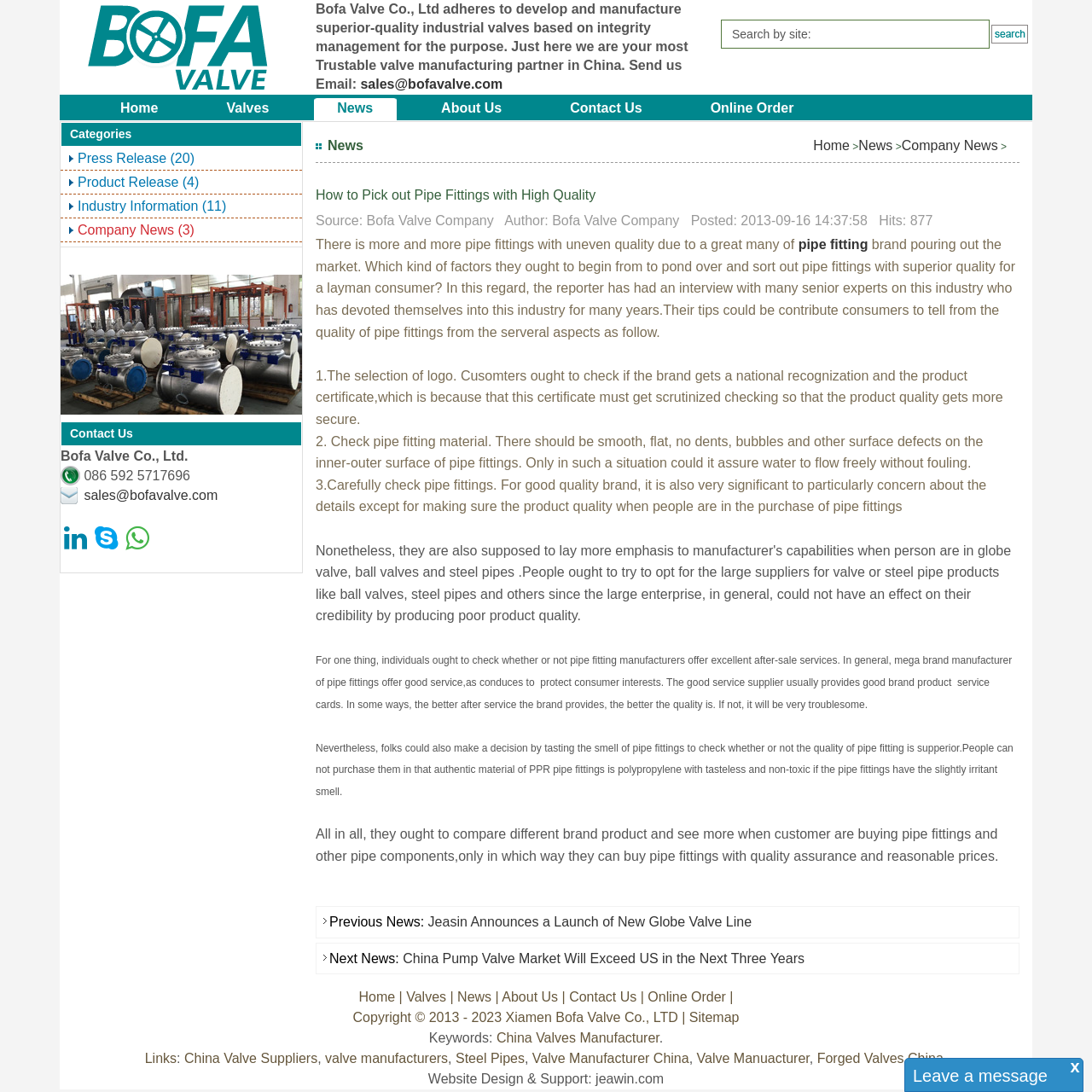Locate the bounding box coordinates of the clickable part needed for the task: "Search by site".

[0.66, 0.018, 0.906, 0.045]